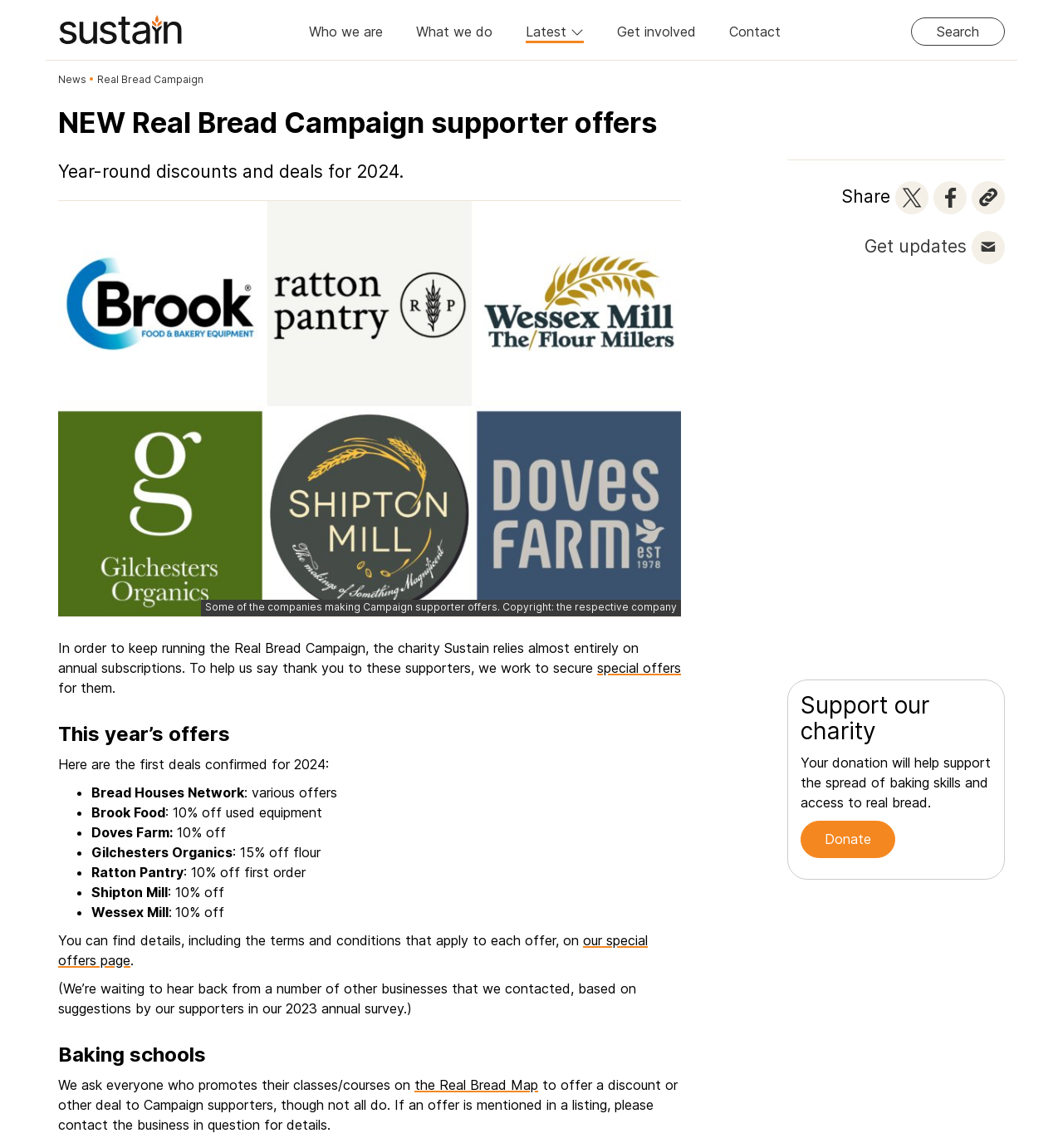Please identify the bounding box coordinates of the element on the webpage that should be clicked to follow this instruction: "Get updates". The bounding box coordinates should be given as four float numbers between 0 and 1, formatted as [left, top, right, bottom].

[0.813, 0.205, 0.909, 0.223]